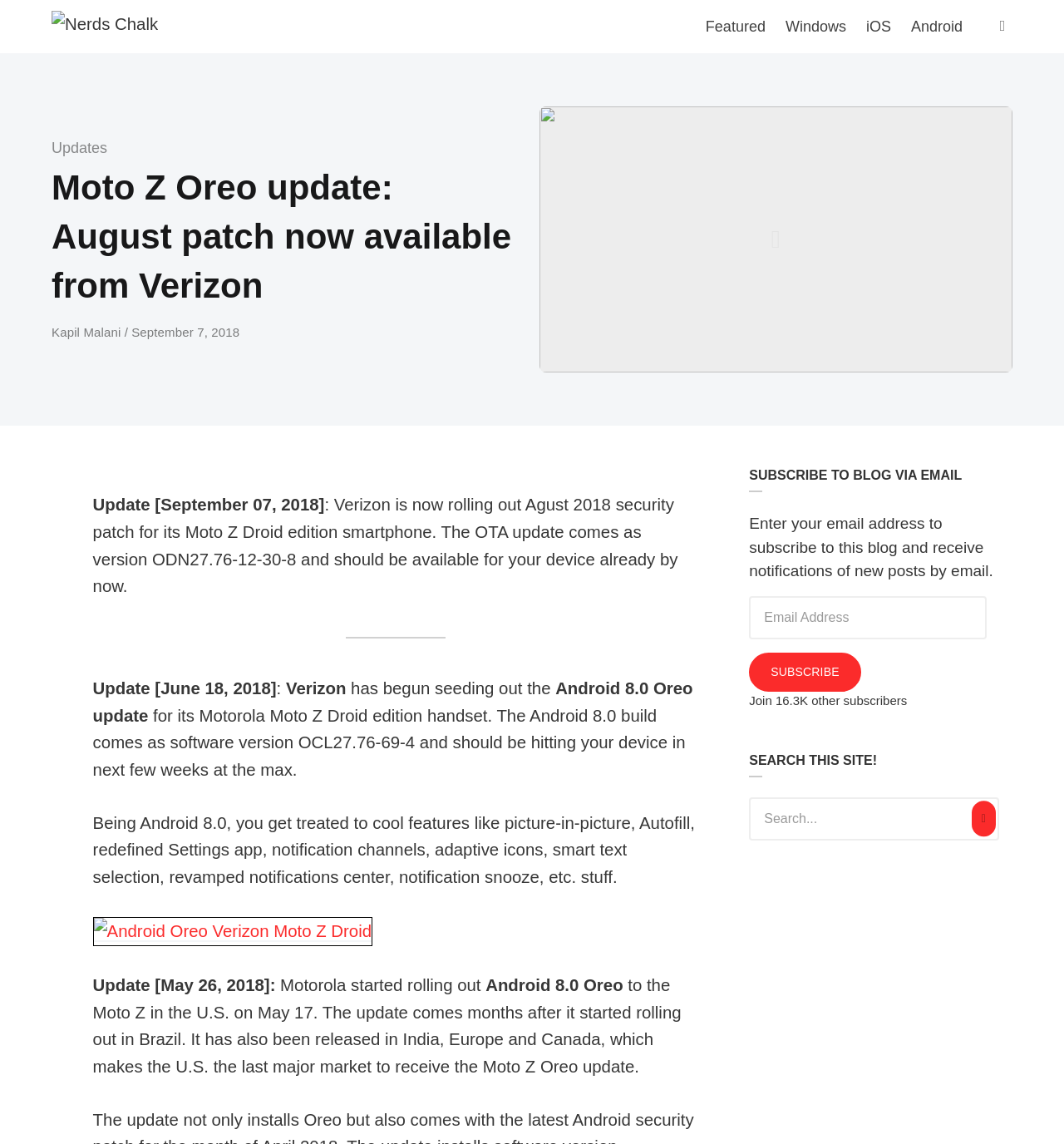Please identify the bounding box coordinates of the area that needs to be clicked to follow this instruction: "Search this site".

[0.913, 0.7, 0.936, 0.732]